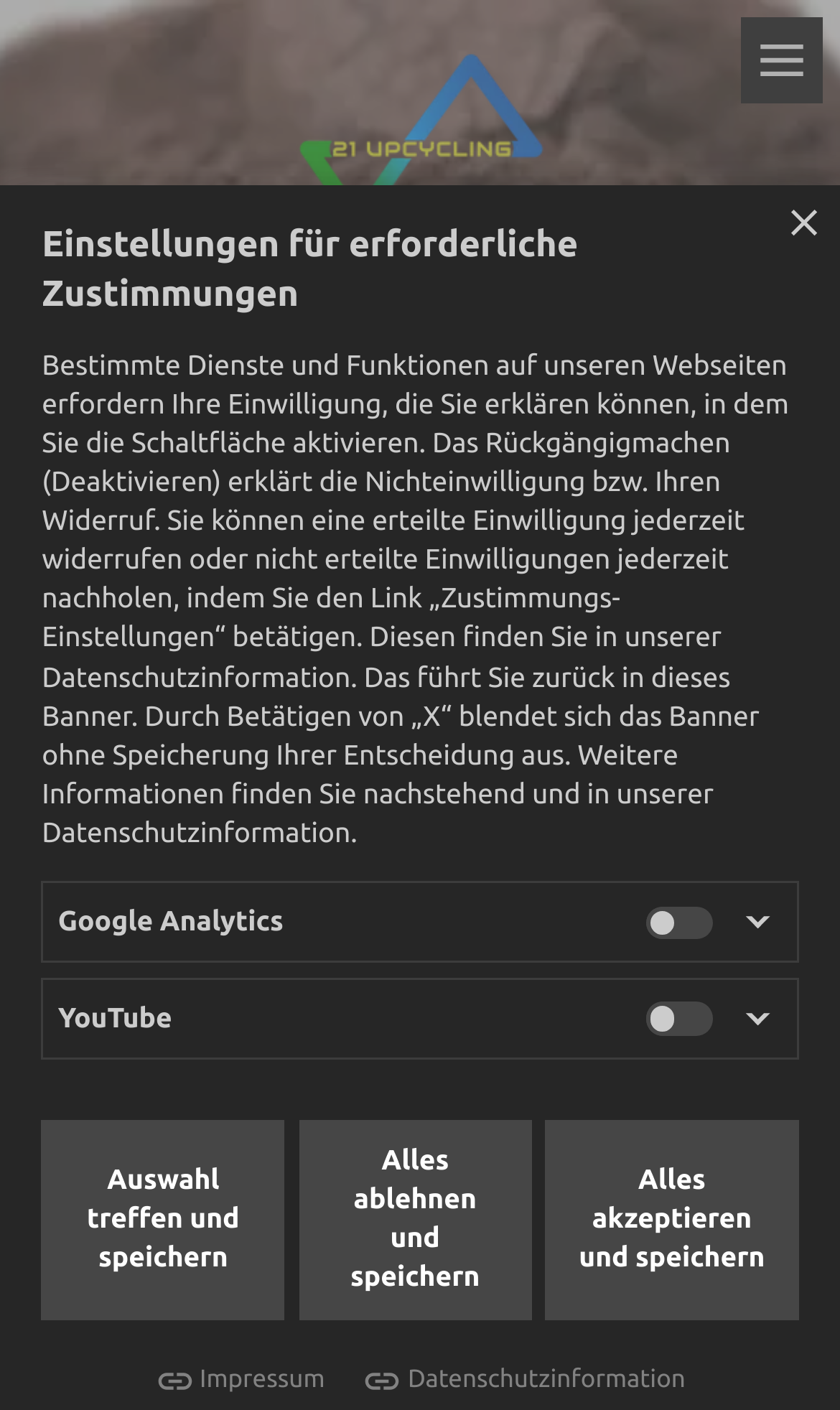Identify the bounding box coordinates of the section that should be clicked to achieve the task described: "Show navigation".

[0.881, 0.012, 0.979, 0.073]